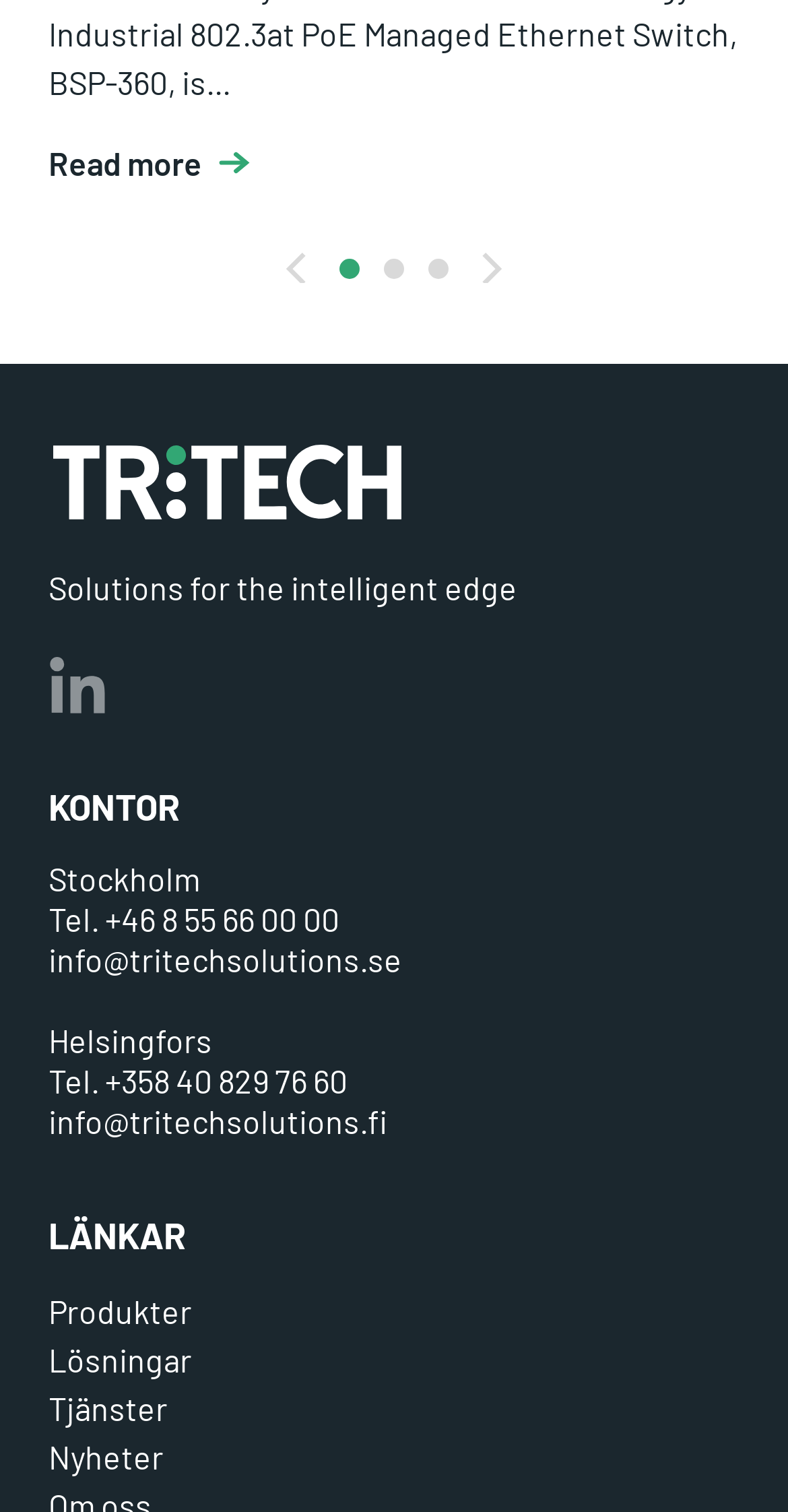Please locate the bounding box coordinates of the element that needs to be clicked to achieve the following instruction: "View slide 1". The coordinates should be four float numbers between 0 and 1, i.e., [left, top, right, bottom].

[0.431, 0.171, 0.456, 0.184]